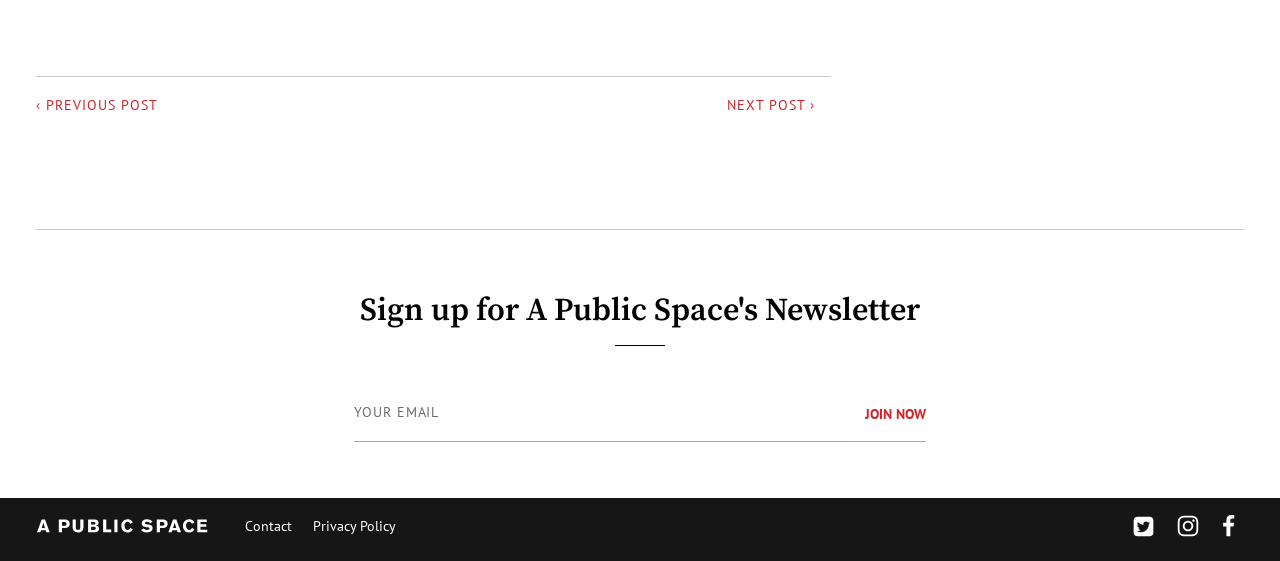Specify the bounding box coordinates of the area that needs to be clicked to achieve the following instruction: "Go to the previous post".

[0.028, 0.17, 0.123, 0.202]